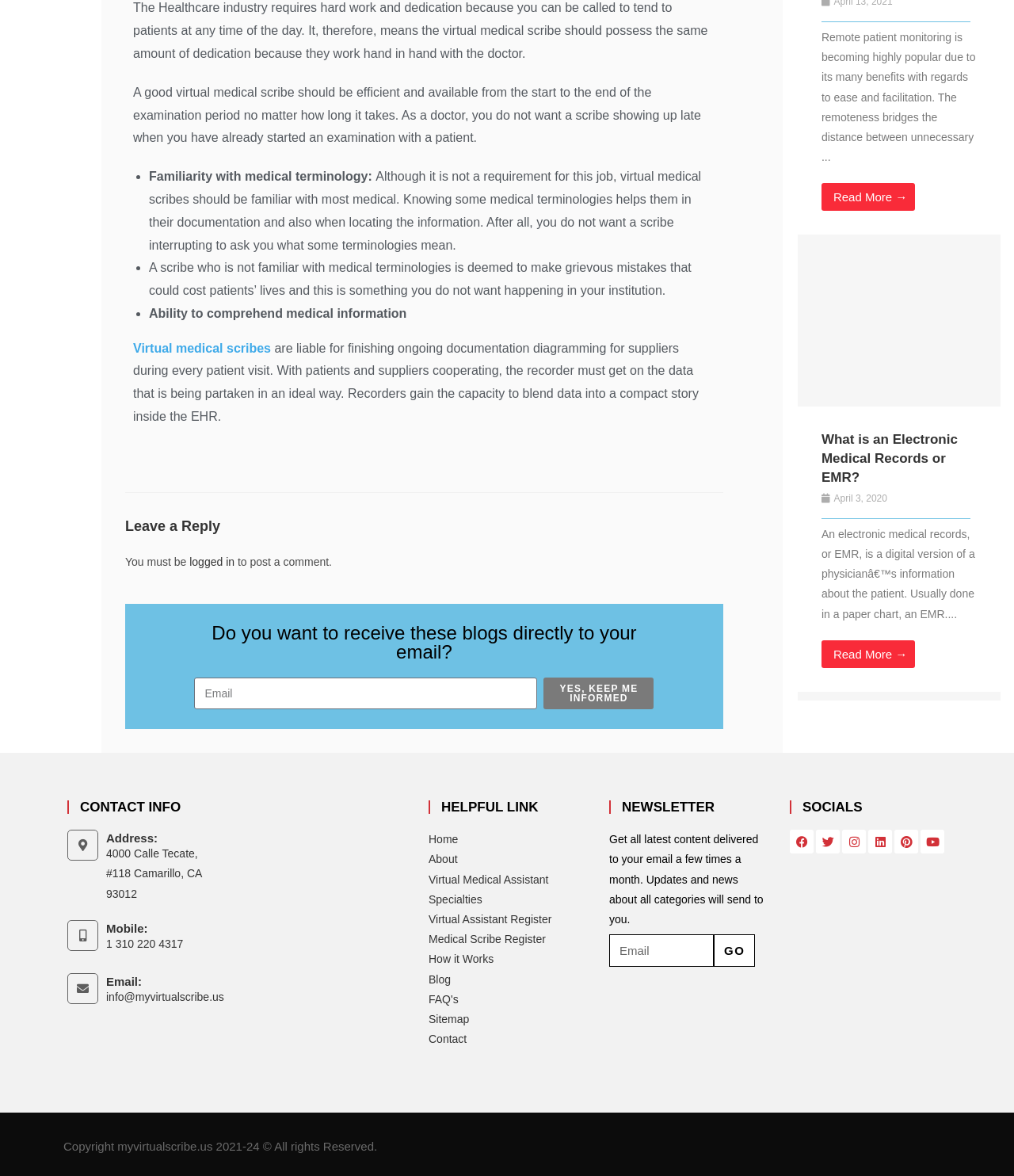What is the address of the company?
Please answer using one word or phrase, based on the screenshot.

4000 Calle Tecate, #118 Camarillo, CA 93012